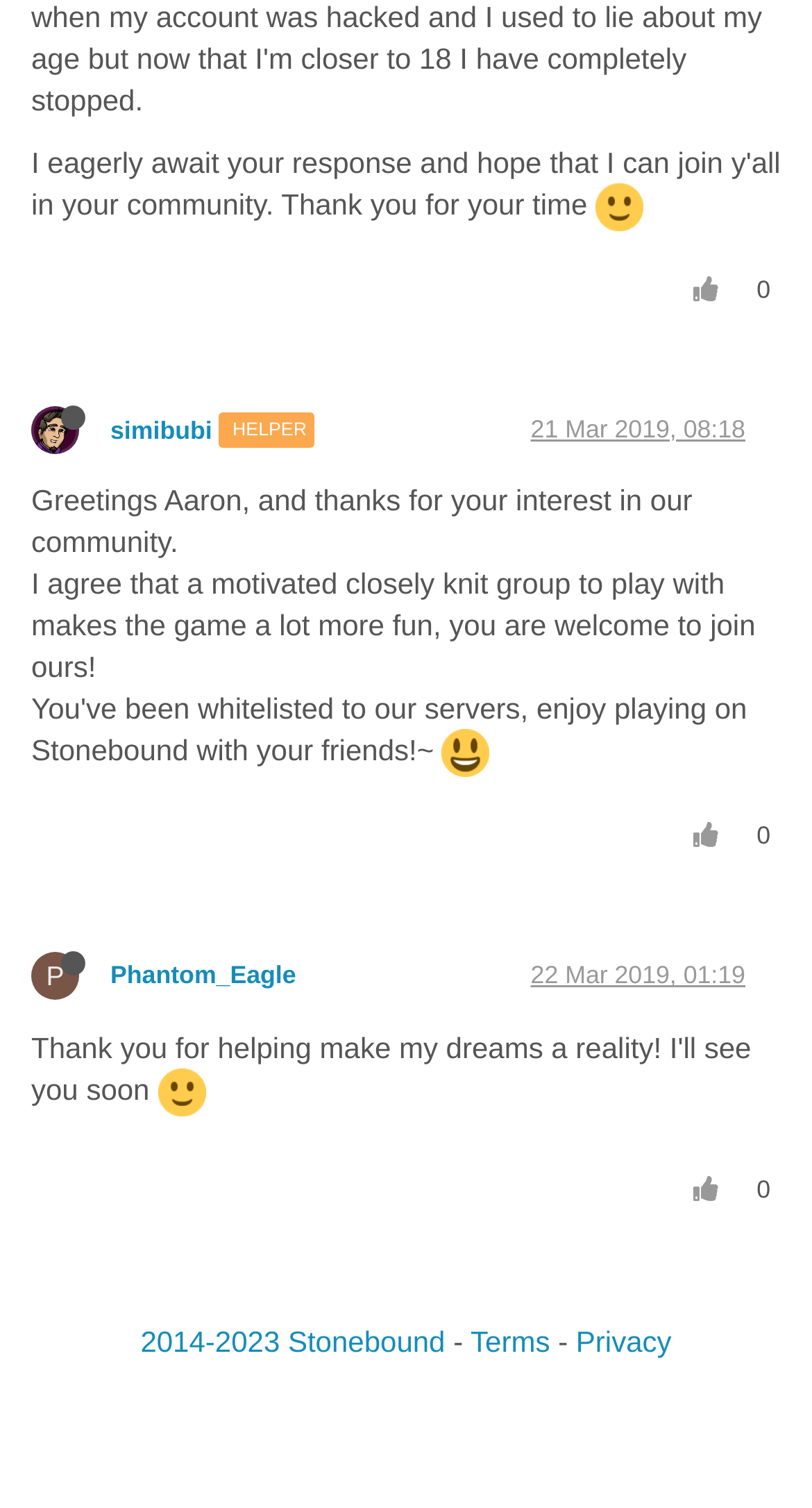How many smiley faces are on this webpage?
Please provide a detailed answer to the question.

I counted the number of smiley faces on the webpage, which are 🙂, 😃, and 🙂. There are three of them.